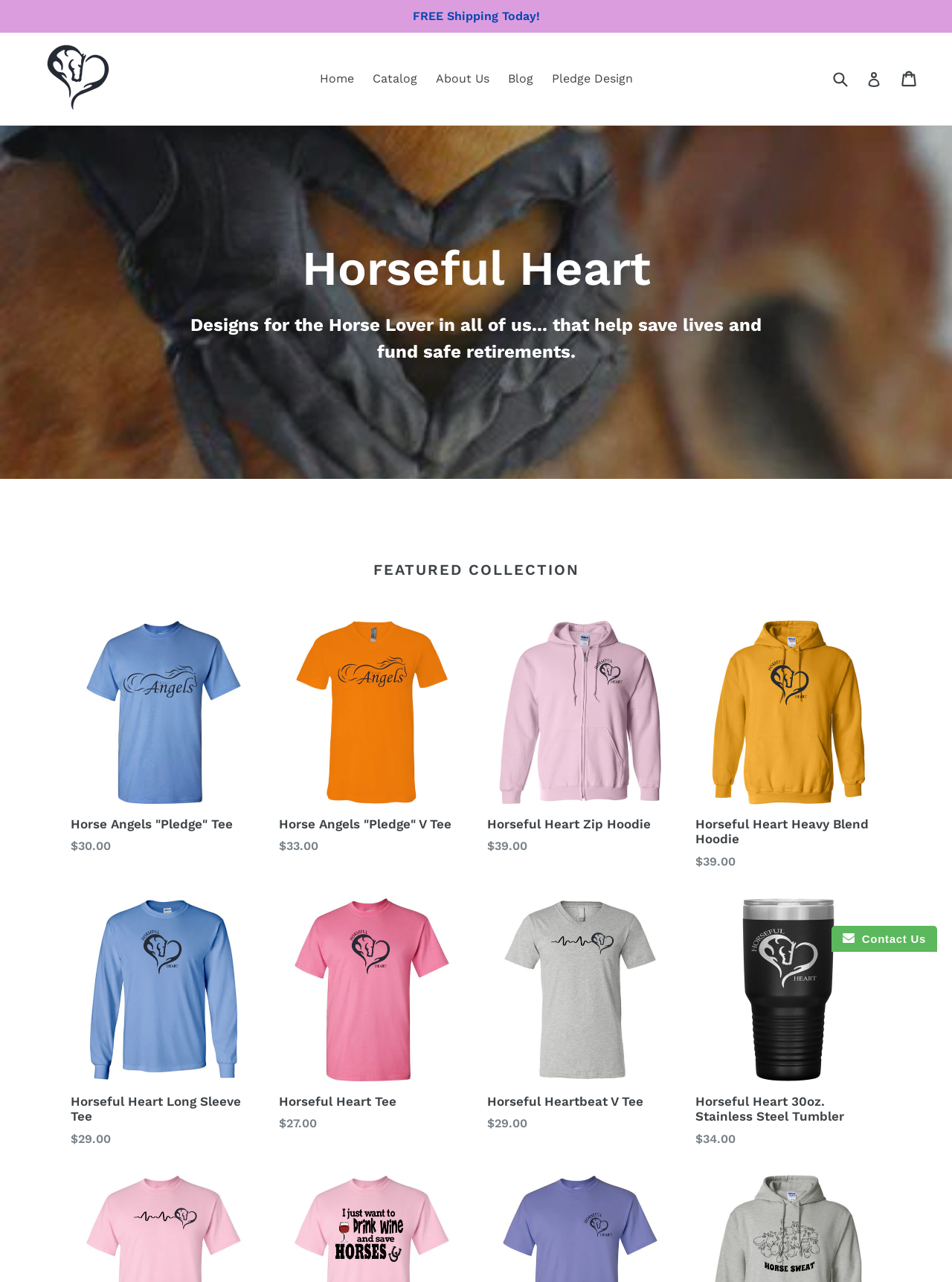What is the name of the website?
Please provide a comprehensive answer based on the details in the screenshot.

The name of the website can be found in the heading element at the top of the page, which says 'Horseful Heart'. This is also confirmed by the image with the same name.